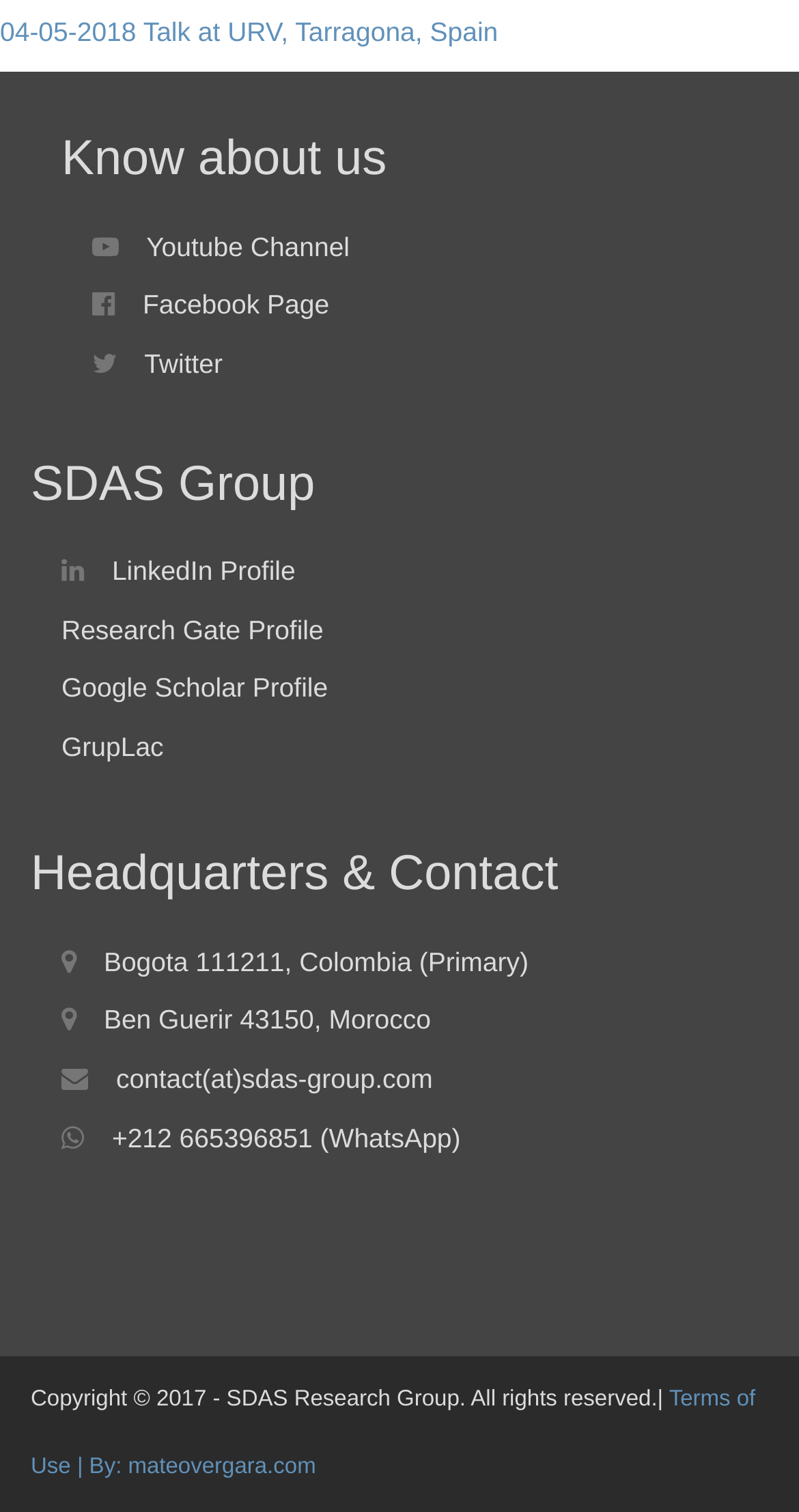Kindly determine the bounding box coordinates for the clickable area to achieve the given instruction: "Check the LinkedIn Profile".

[0.14, 0.367, 0.37, 0.388]